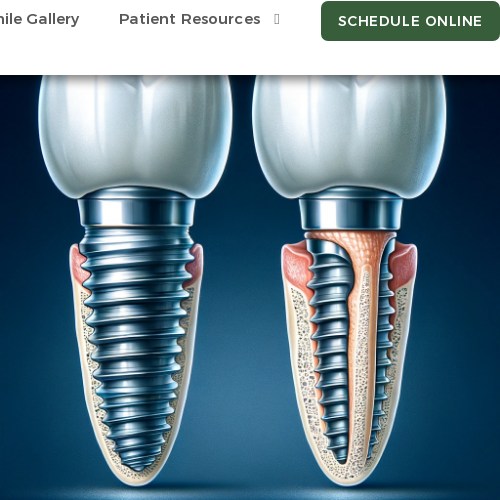What is the purpose of the anatomical layers surrounding the post? Analyze the screenshot and reply with just one word or a short phrase.

Integration of gum tissue and bone